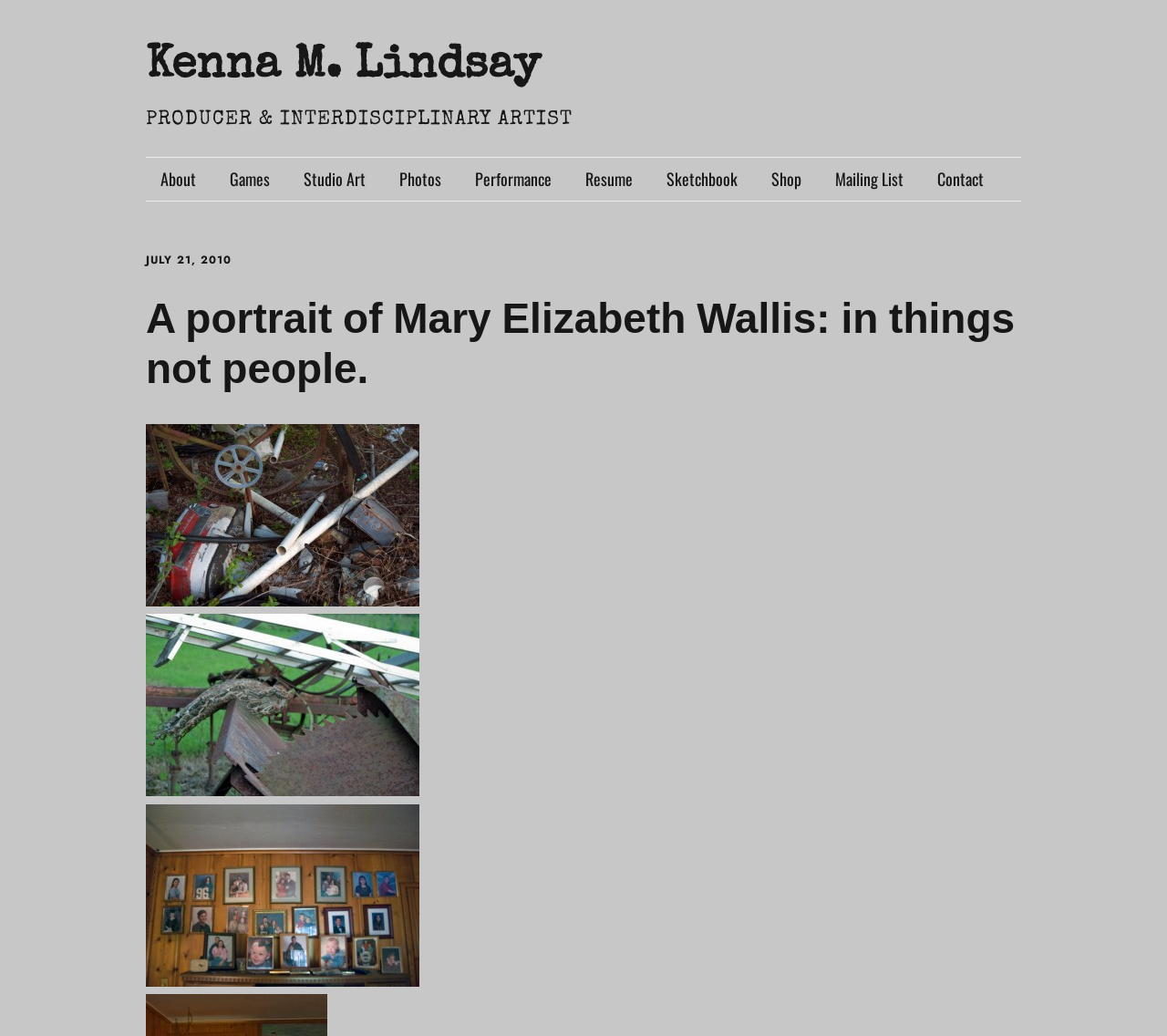Please identify the bounding box coordinates of the clickable region that I should interact with to perform the following instruction: "view Studio Art". The coordinates should be expressed as four float numbers between 0 and 1, i.e., [left, top, right, bottom].

[0.248, 0.152, 0.326, 0.194]